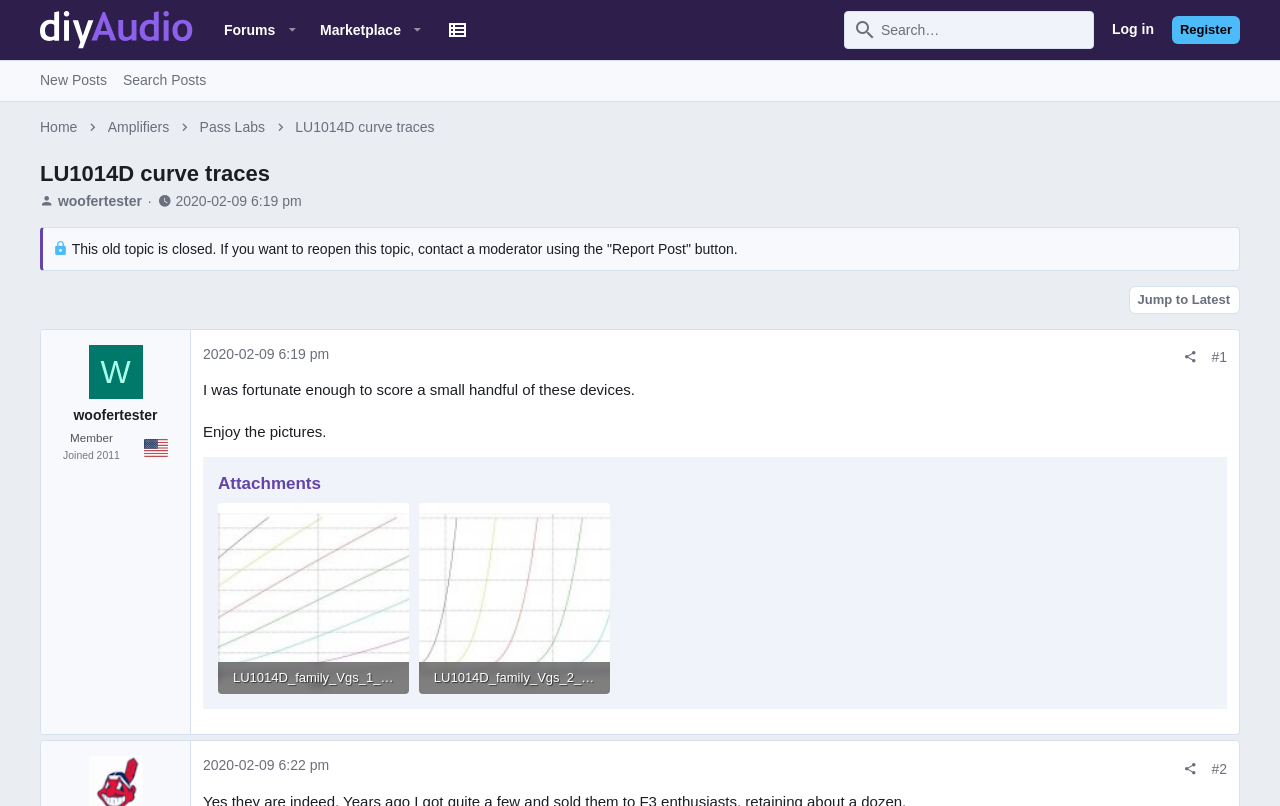What is the name of the device being discussed?
Based on the image, provide a one-word or brief-phrase response.

LU1014D